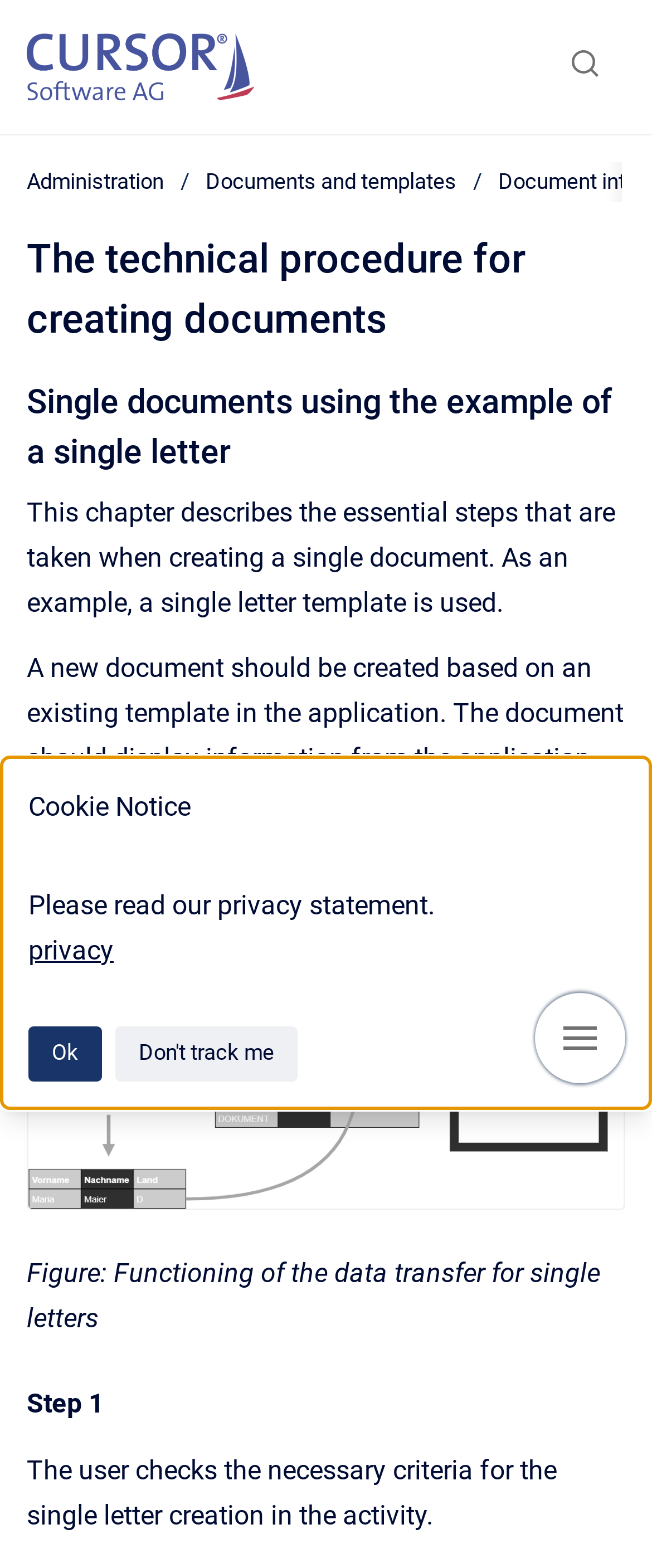What is the role of the application in document creation?
Answer briefly with a single word or phrase based on the image.

To display information